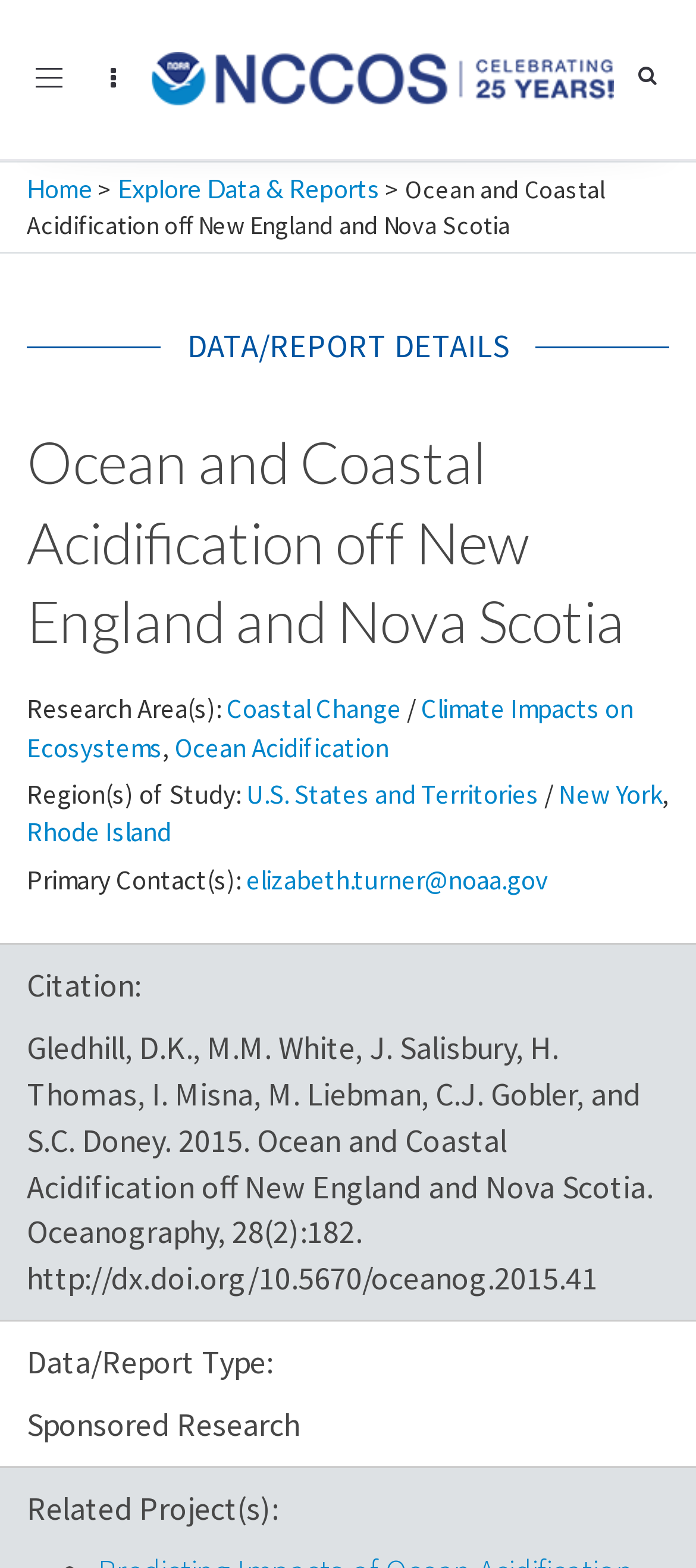What is the region of study for this project?
Based on the image, provide a one-word or brief-phrase response.

New York